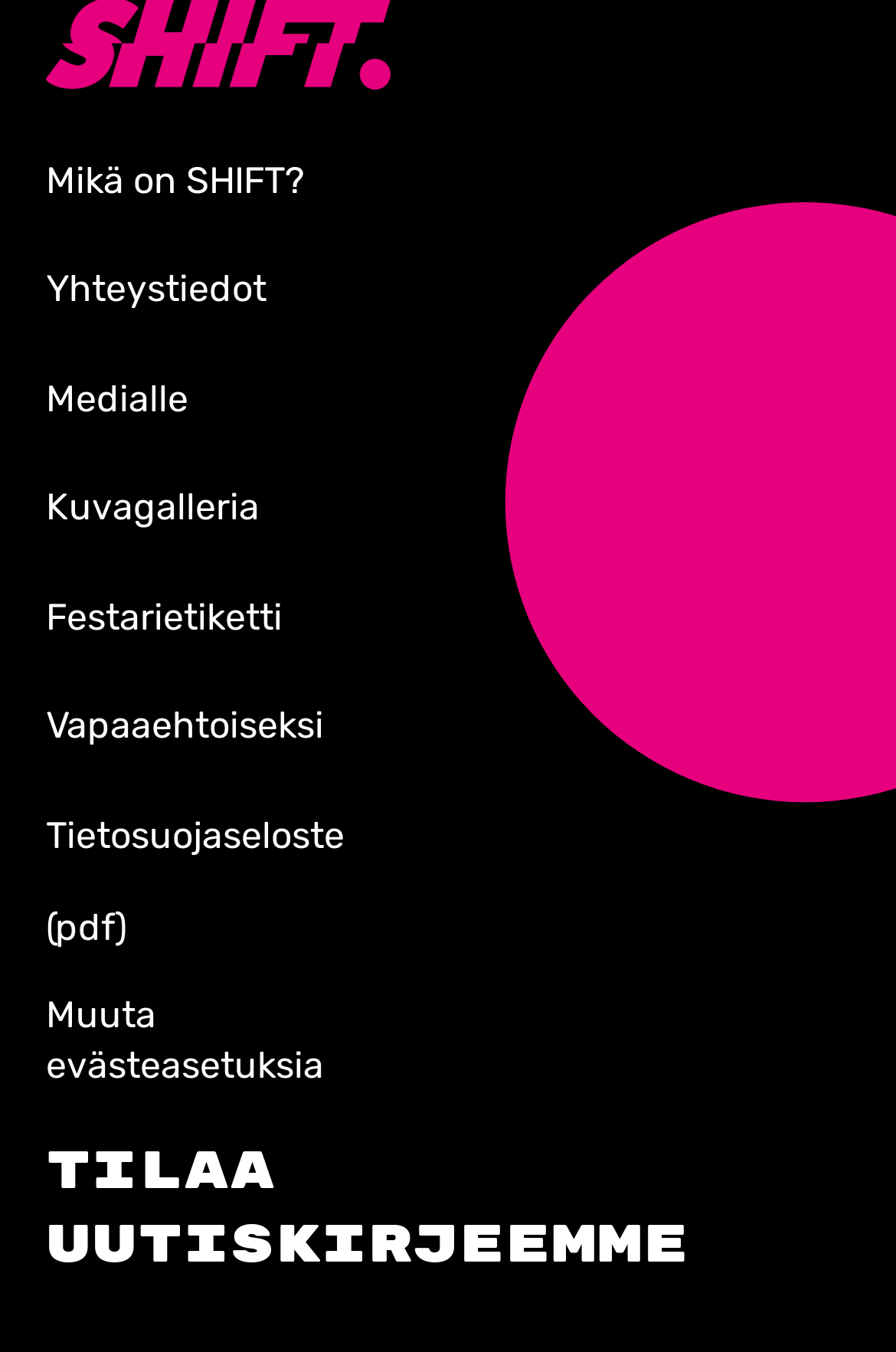Use a single word or phrase to answer the question:
What is the purpose of the link 'Tilaa uutiskirjeemme'?

Subscribe to newsletter